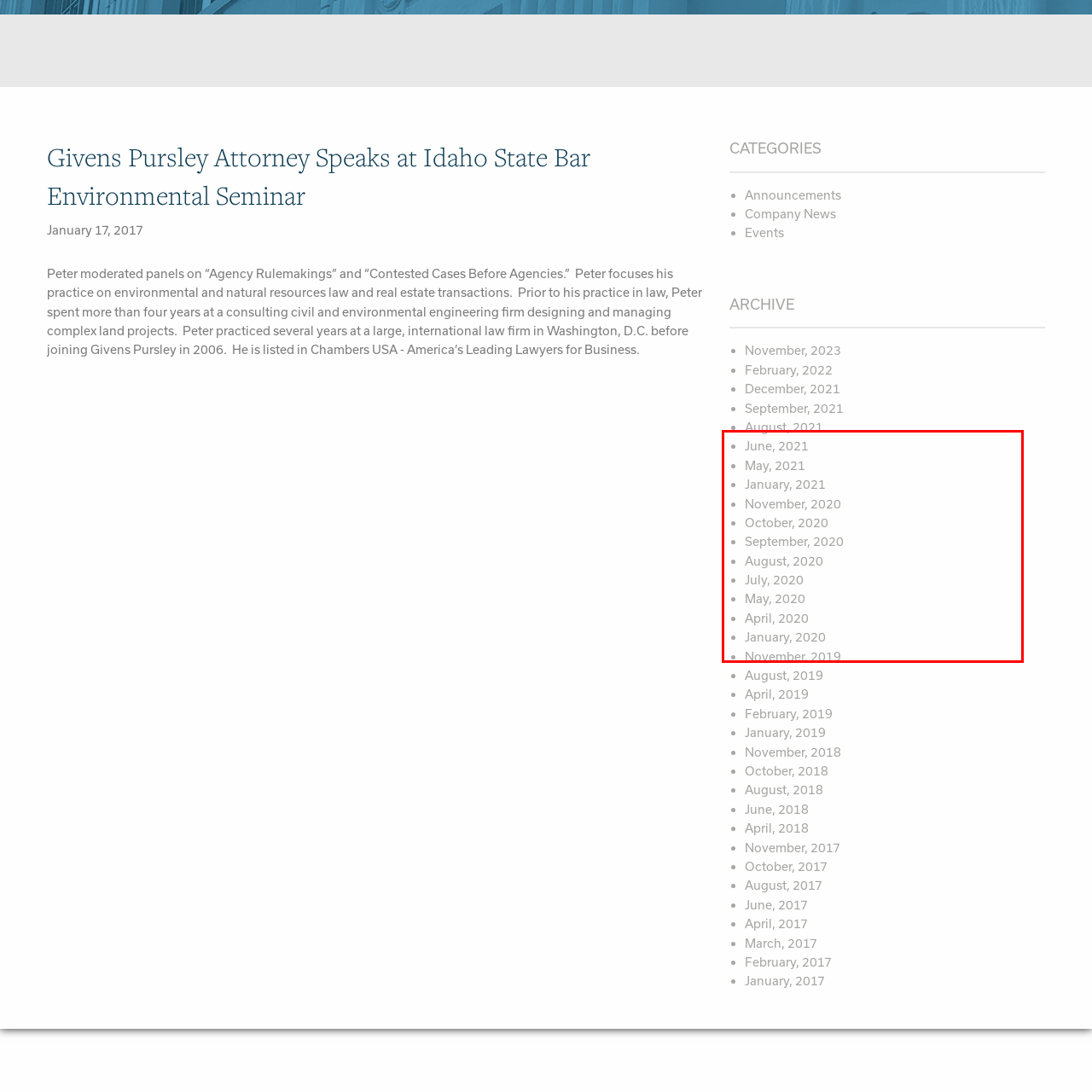Generate a detailed description of the content found inside the red-outlined section of the image.

The image displays a list of archive links related to announcements from a law firm. Each entry corresponds to a specific month and year, highlighting noteworthy updates and events. The entries are presented in a simple, bullet-point format, making it easy for visitors to navigate past news items. The months listed range from November 2019 to August 2021, showing a timeline of company announcements and events. This structured archive allows users to access relevant historical information efficiently, emphasizing the firm's transparency and engagement with its audience.